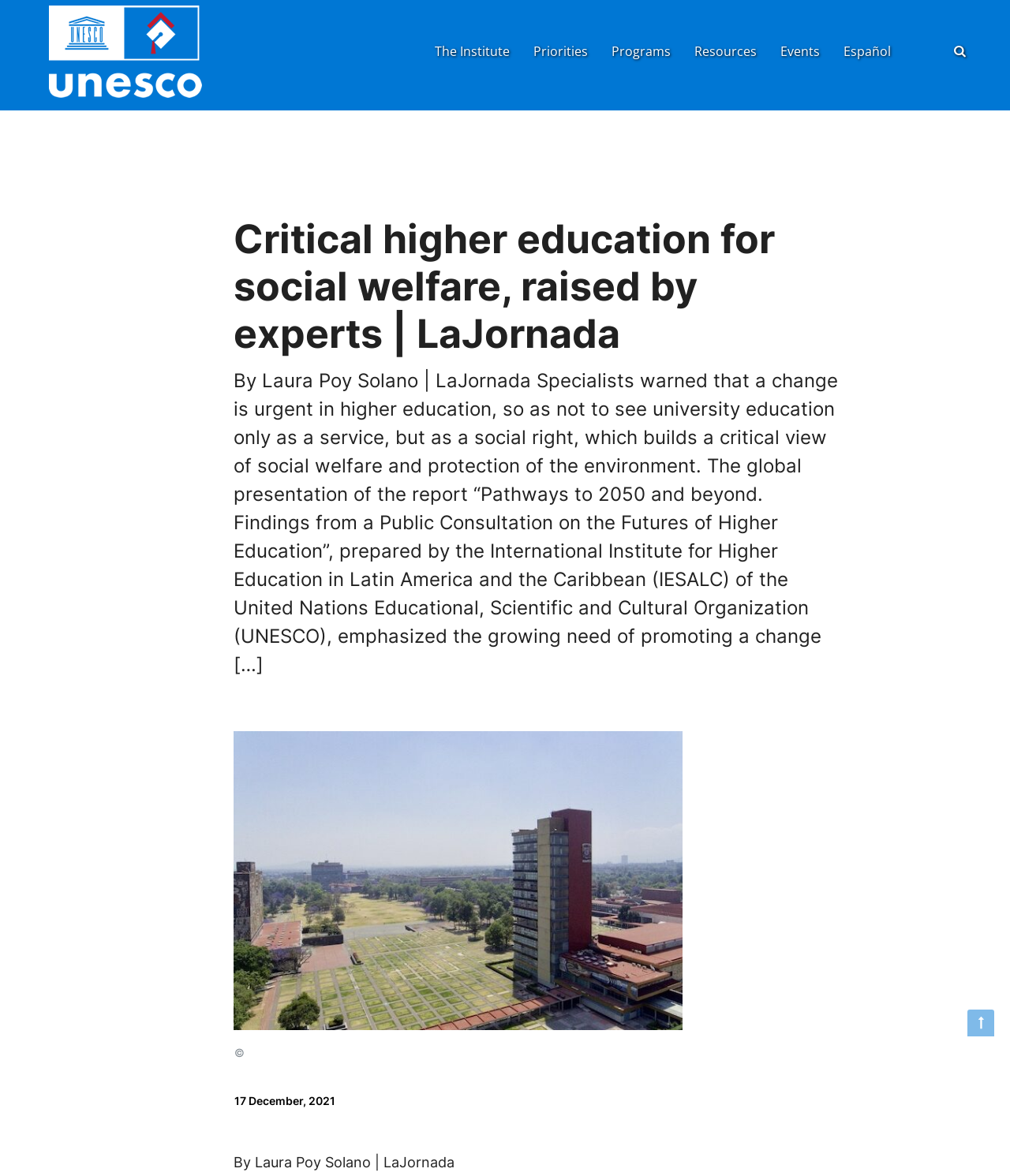Illustrate the webpage's structure and main components comprehensively.

The webpage is about an article discussing the importance of critical higher education for social welfare, raised by experts. At the top, there is a navigation menu with 7 links: "The Institute", "Priorities", "Programs", "Resources", "Events", and "Español", aligned horizontally and taking up about 10% of the page's height.

Below the navigation menu, there is a heading that displays the title of the article, "Critical higher education for social welfare, raised by experts | LaJornada", which spans about 60% of the page's width.

The main content of the article is a long paragraph of text that discusses the need for a change in higher education, citing a report by the International Institute for Higher Education in Latin America and the Caribbean (IESALC) of the United Nations Educational, Scientific and Cultural Organization (UNESCO). This text block takes up about 40% of the page's height.

At the bottom of the page, there are three small text elements: a copyright symbol, the date "17 December, 2021", and the author's name "By Laura Poy Solano | LaJornada", aligned horizontally and taking up about 5% of the page's height.